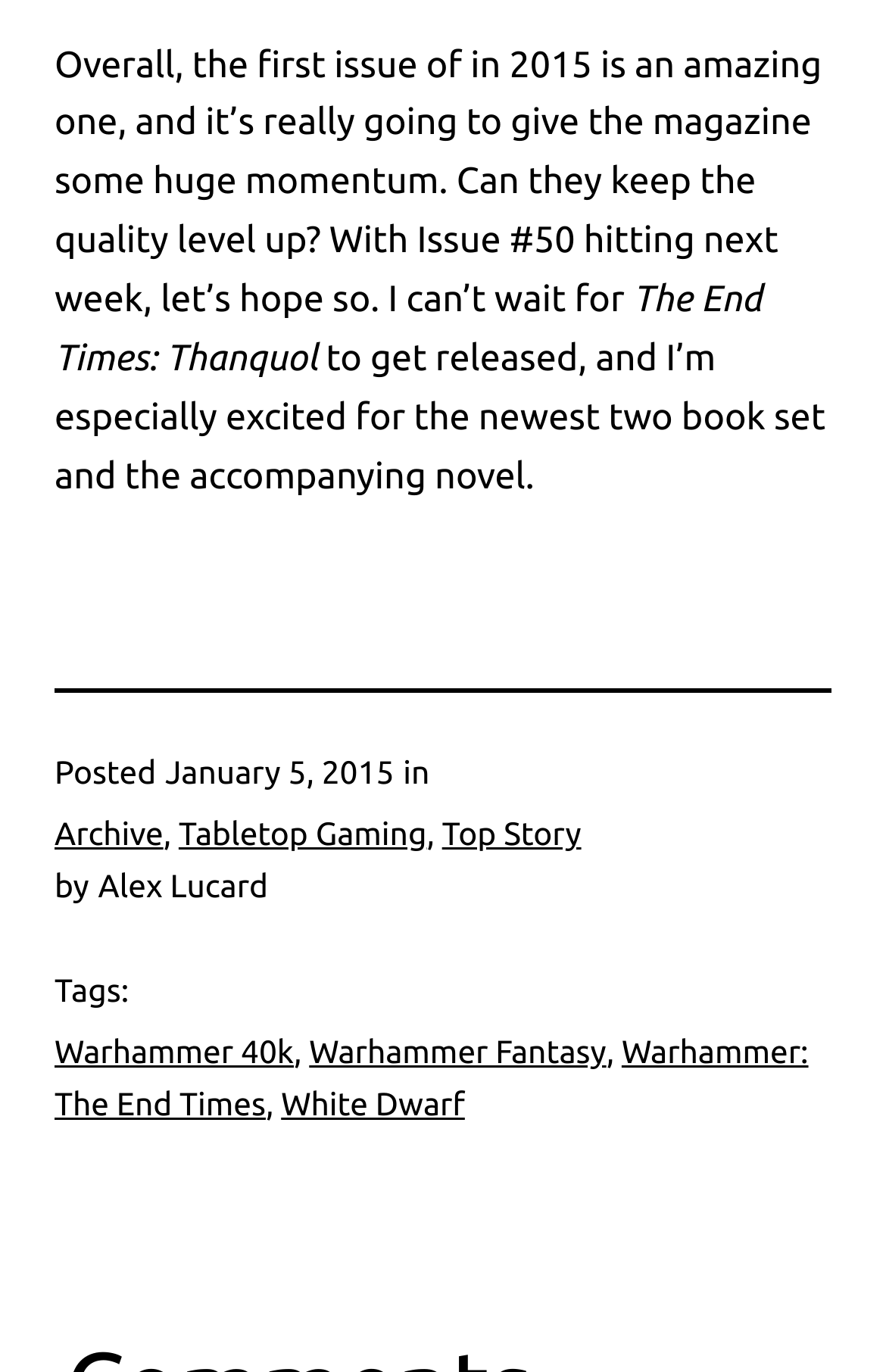Answer the following query concisely with a single word or phrase:
What is the name of the magazine mentioned in the article?

White Dwarf